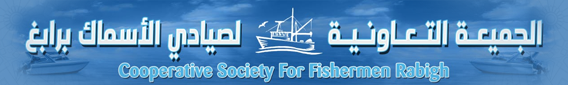Please answer the following question using a single word or phrase: 
What is the purpose of the Arabic and English text?

Accessibility